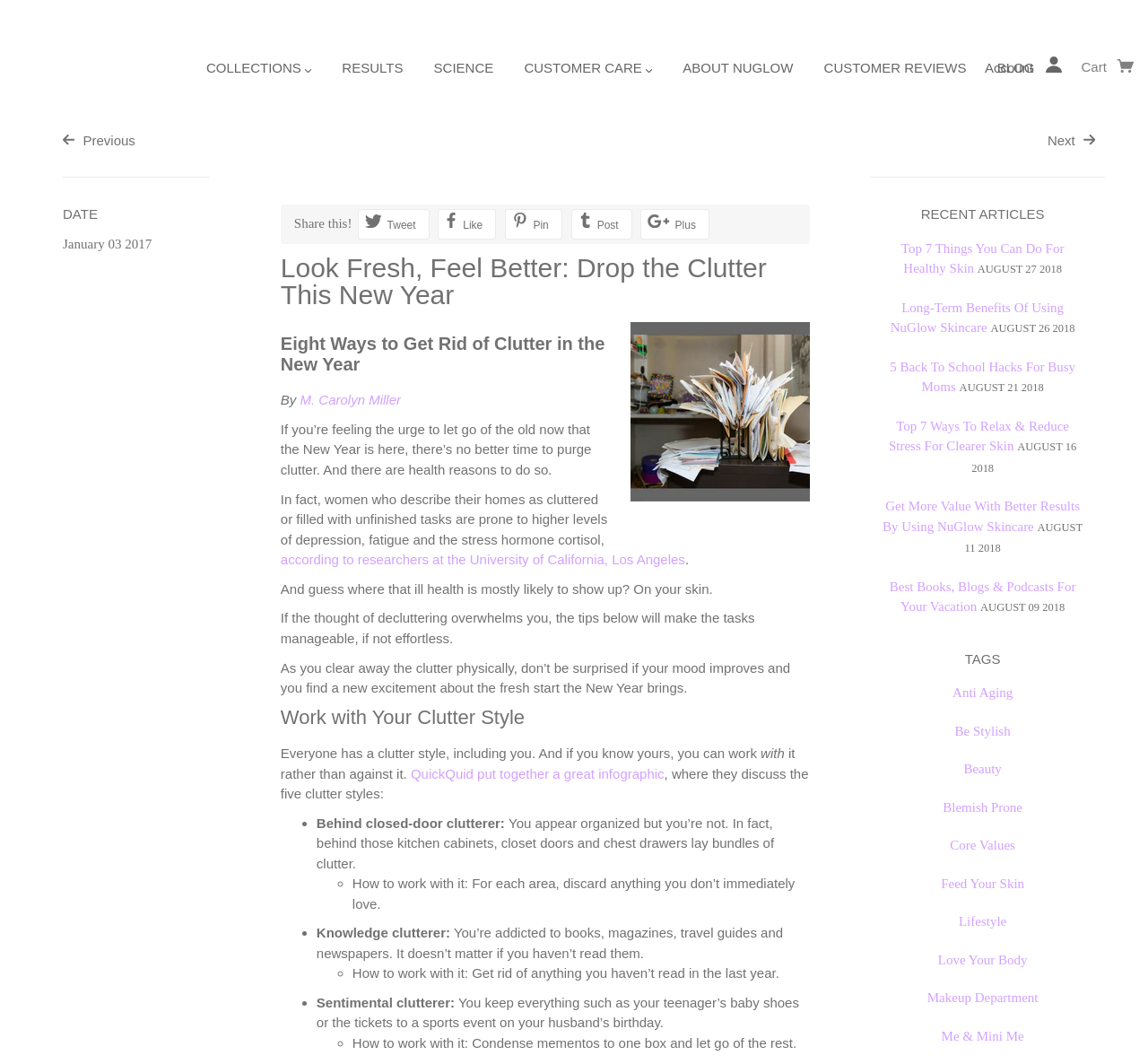Determine the bounding box coordinates of the region to click in order to accomplish the following instruction: "Click the 'Tweet' button". Provide the coordinates as four float numbers between 0 and 1, specifically [left, top, right, bottom].

[0.312, 0.197, 0.374, 0.225]